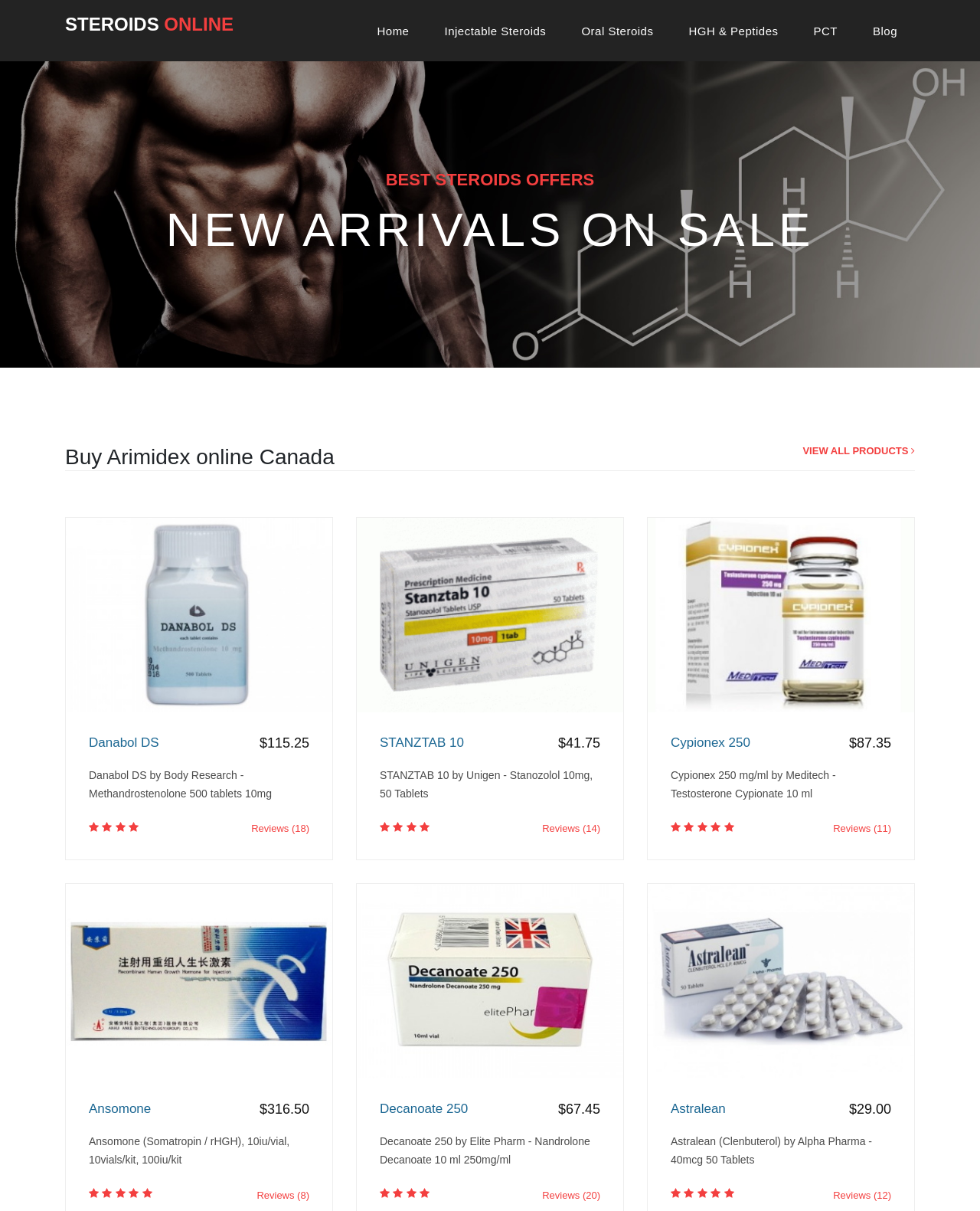Please identify the bounding box coordinates of the element's region that needs to be clicked to fulfill the following instruction: "Read reviews of Ansomone". The bounding box coordinates should consist of four float numbers between 0 and 1, i.e., [left, top, right, bottom].

[0.262, 0.982, 0.316, 0.992]